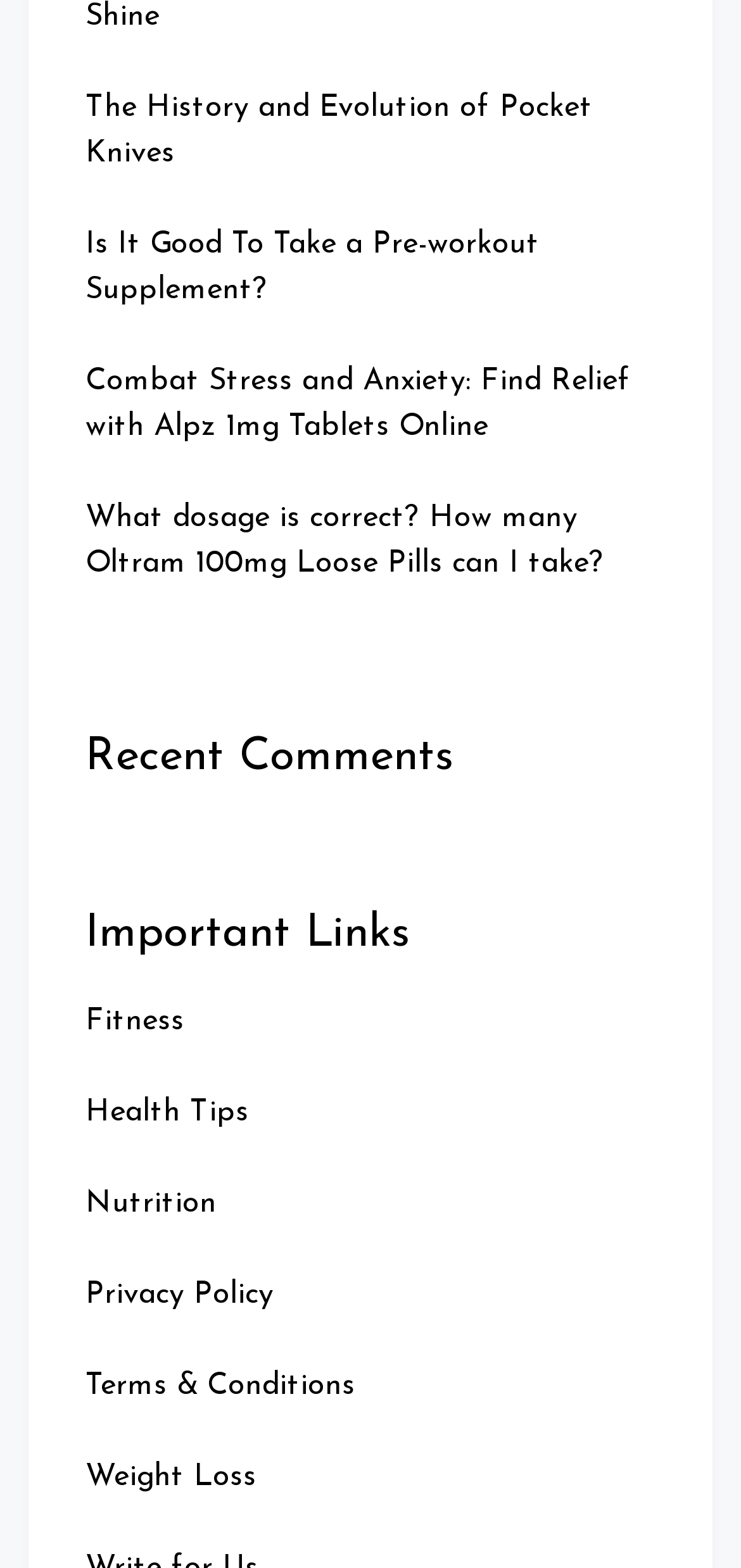Please determine the bounding box coordinates of the element to click in order to execute the following instruction: "Check recent comments". The coordinates should be four float numbers between 0 and 1, specified as [left, top, right, bottom].

[0.115, 0.466, 0.885, 0.501]